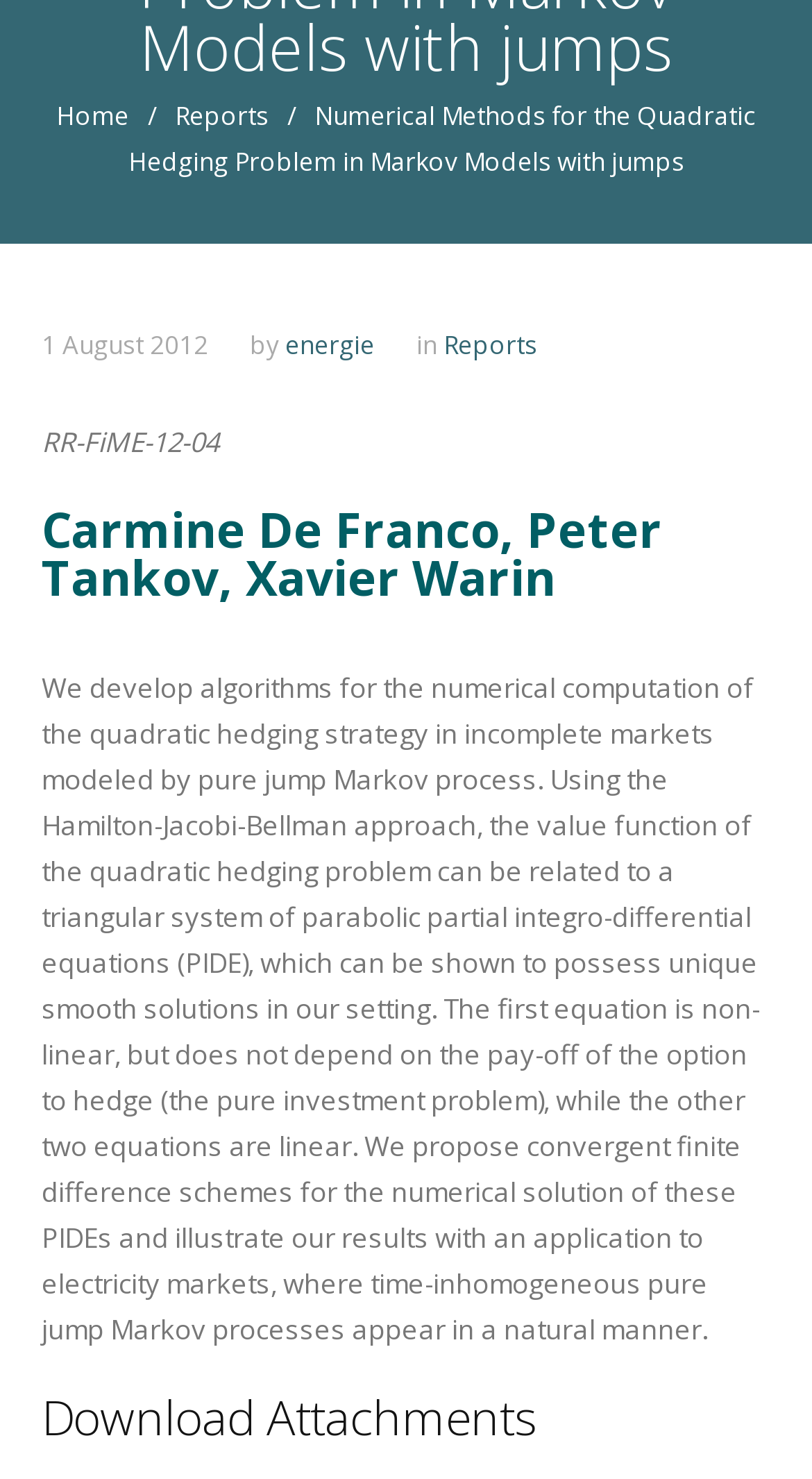Locate the UI element described by energie in the provided webpage screenshot. Return the bounding box coordinates in the format (top-left x, top-left y, bottom-right x, bottom-right y), ensuring all values are between 0 and 1.

[0.351, 0.217, 0.462, 0.241]